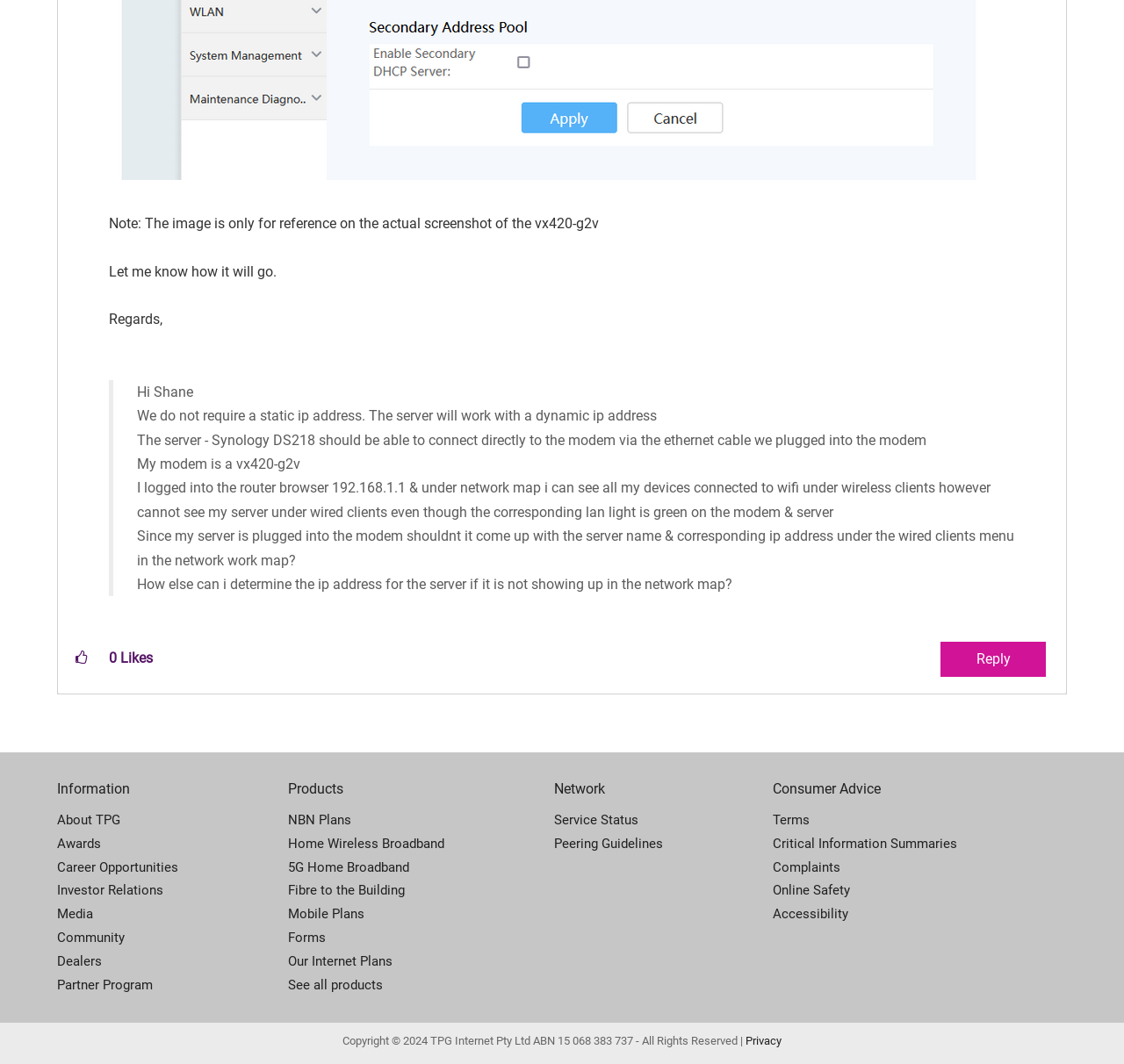Provide a single word or phrase to answer the given question: 
How many links are there in the 'Network' section?

2